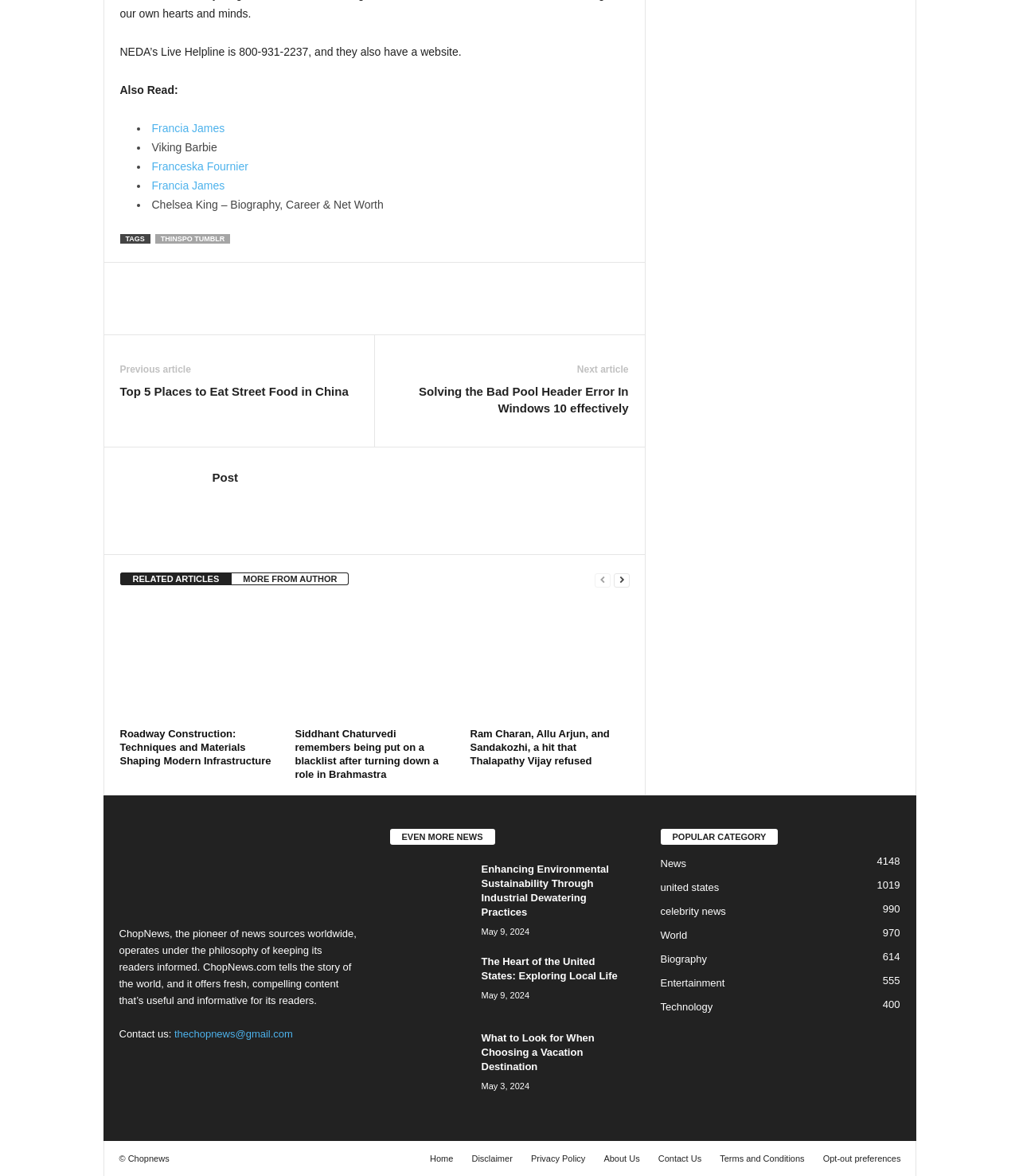How many social media links are present in the footer?
Use the image to answer the question with a single word or phrase.

5